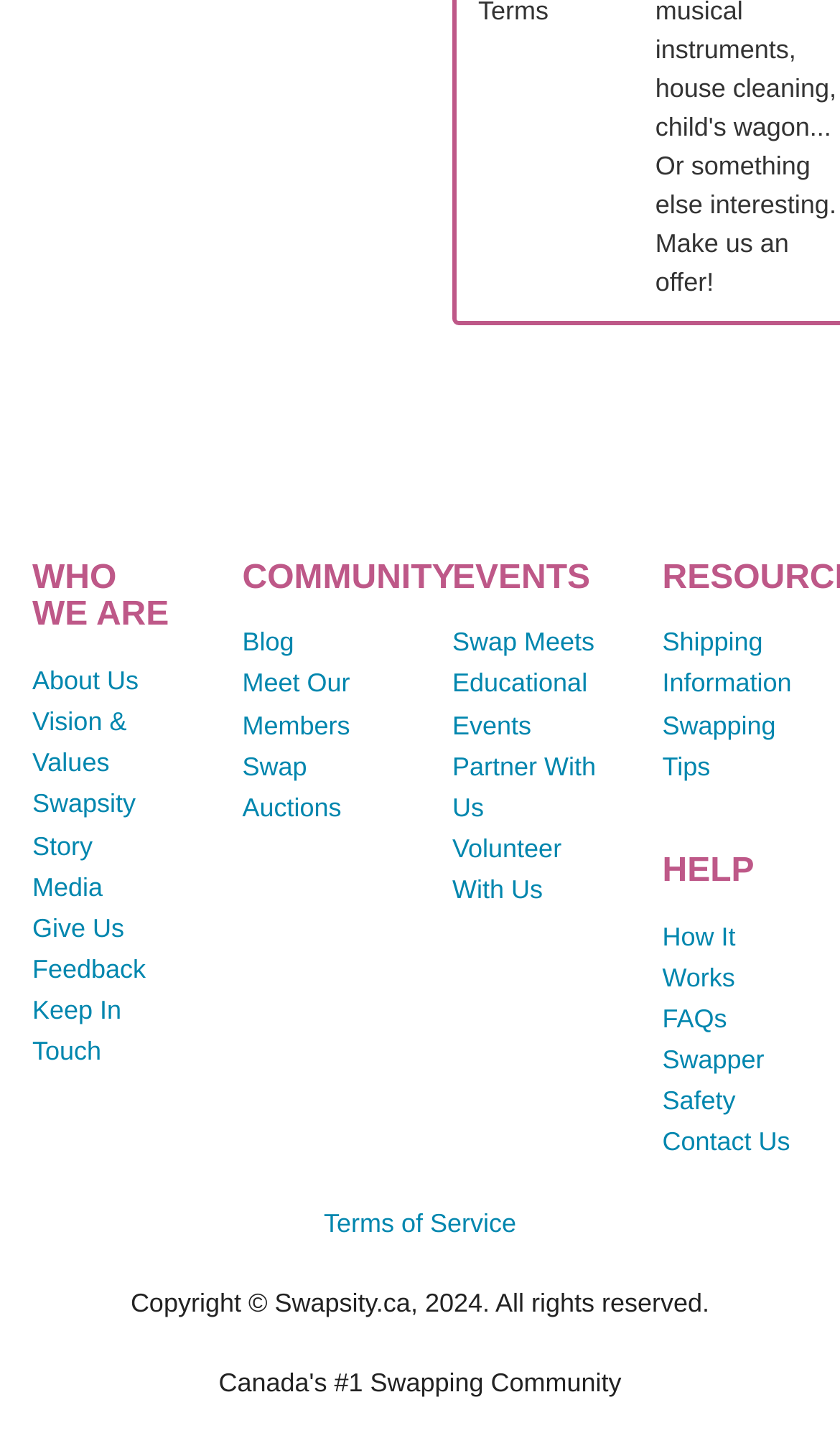Determine the bounding box coordinates of the area to click in order to meet this instruction: "Learn about the company's vision and values".

[0.038, 0.479, 0.151, 0.529]